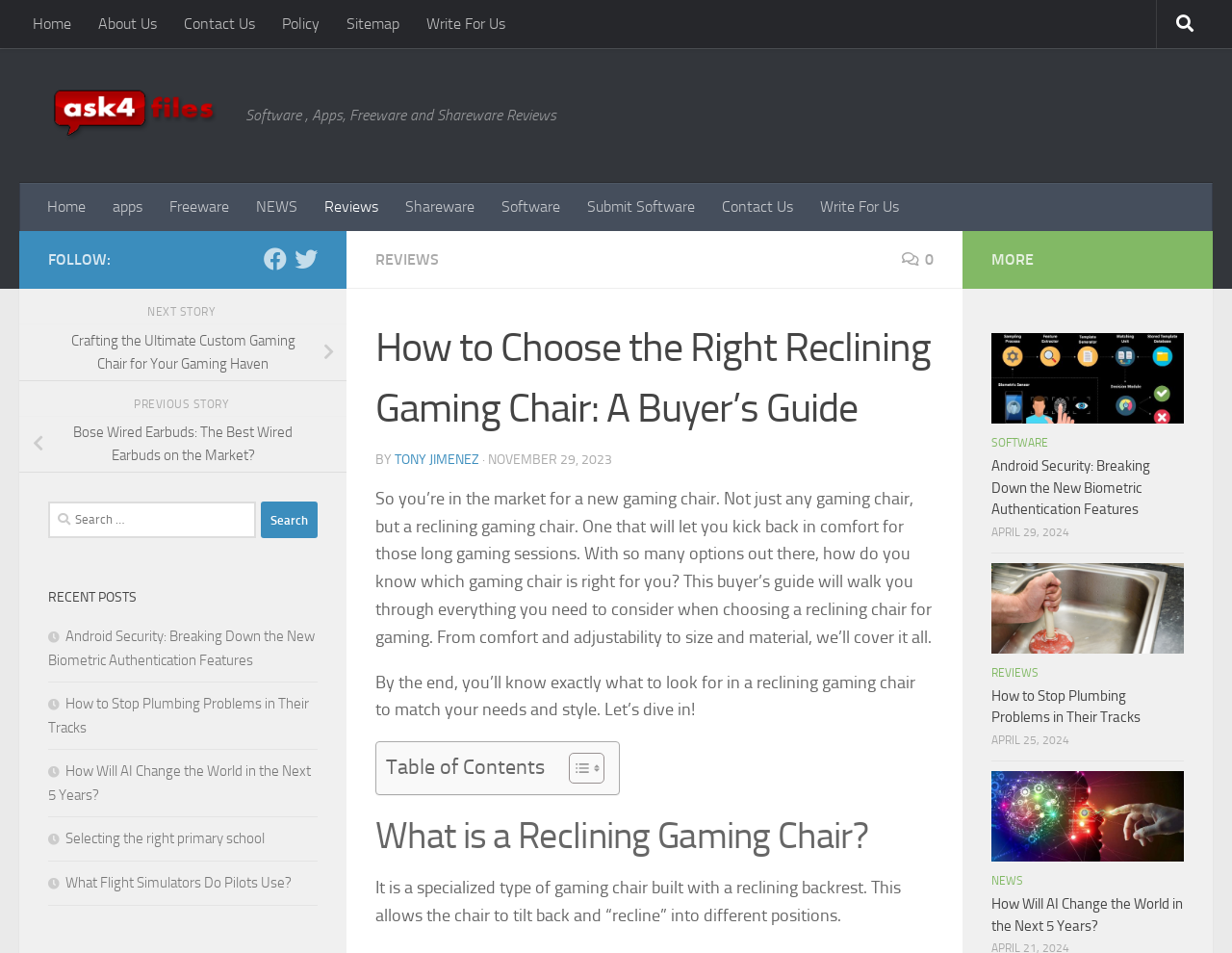Determine the bounding box coordinates for the clickable element required to fulfill the instruction: "Search for something". Provide the coordinates as four float numbers between 0 and 1, i.e., [left, top, right, bottom].

None